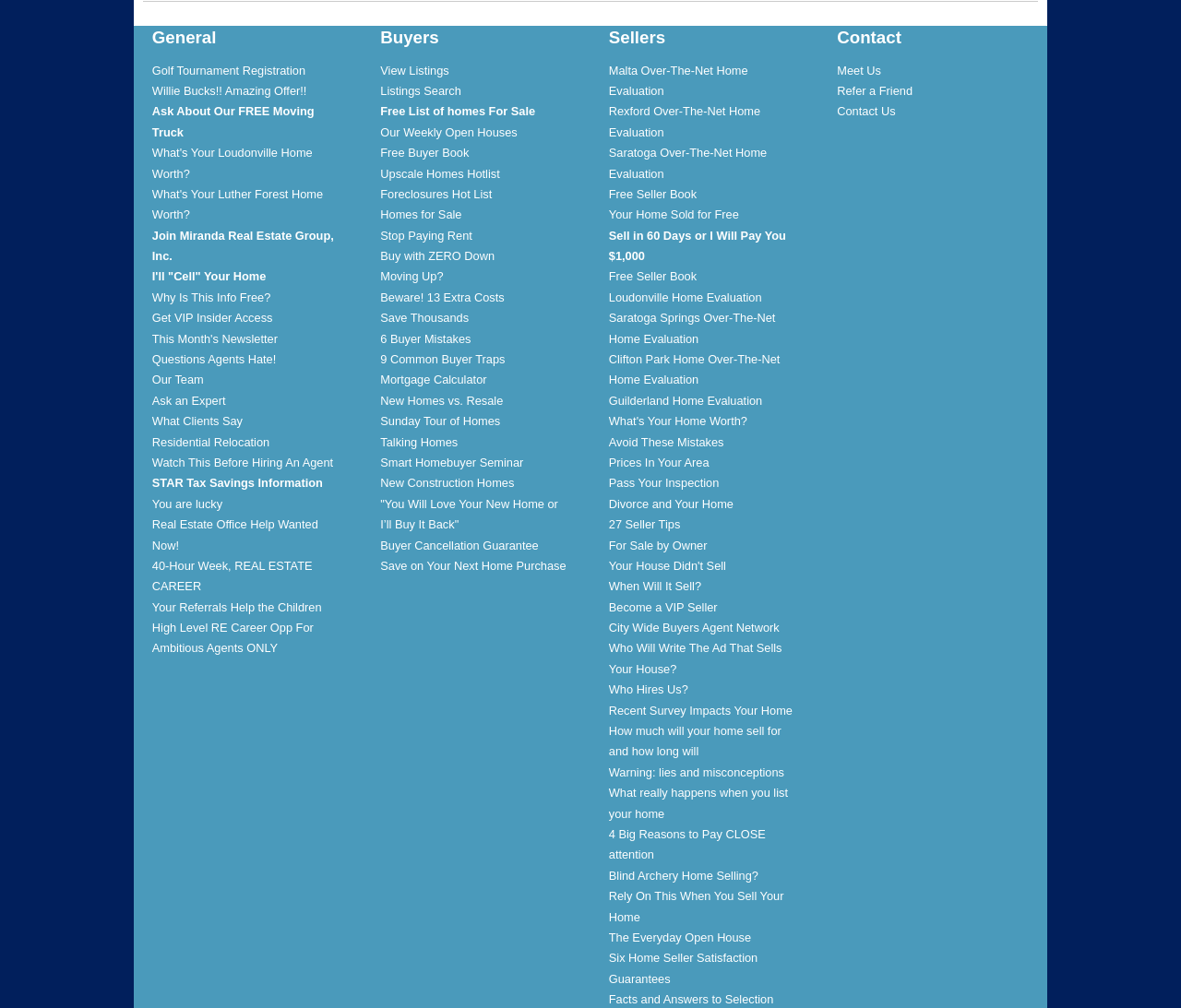Using the element description provided, determine the bounding box coordinates in the format (top-left x, top-left y, bottom-right x, bottom-right y). Ensure that all values are floating point numbers between 0 and 1. Element description: Prices In Your Area

[0.515, 0.452, 0.6, 0.466]